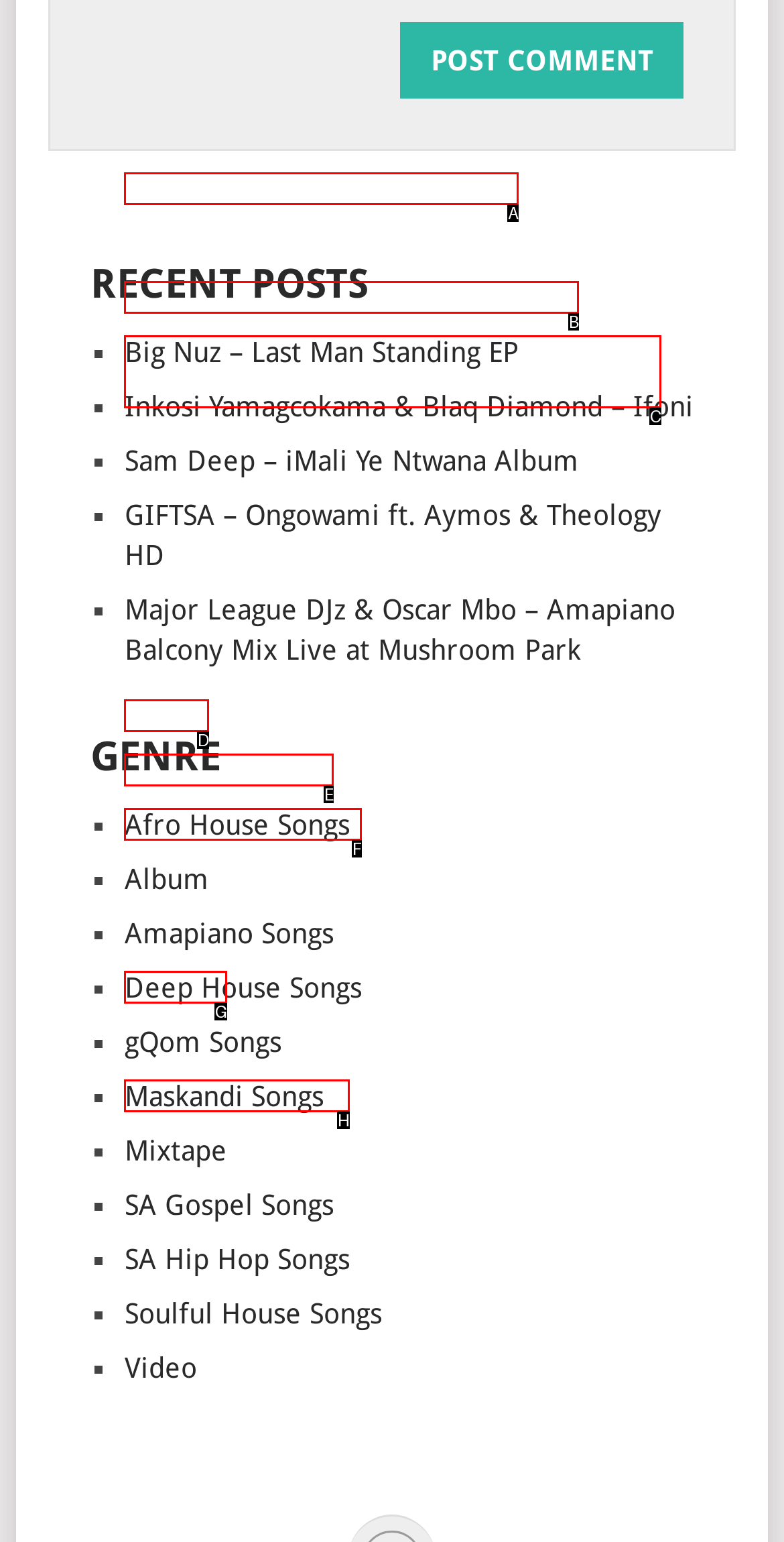Choose the HTML element that matches the description: Amapiano Songs
Reply with the letter of the correct option from the given choices.

E